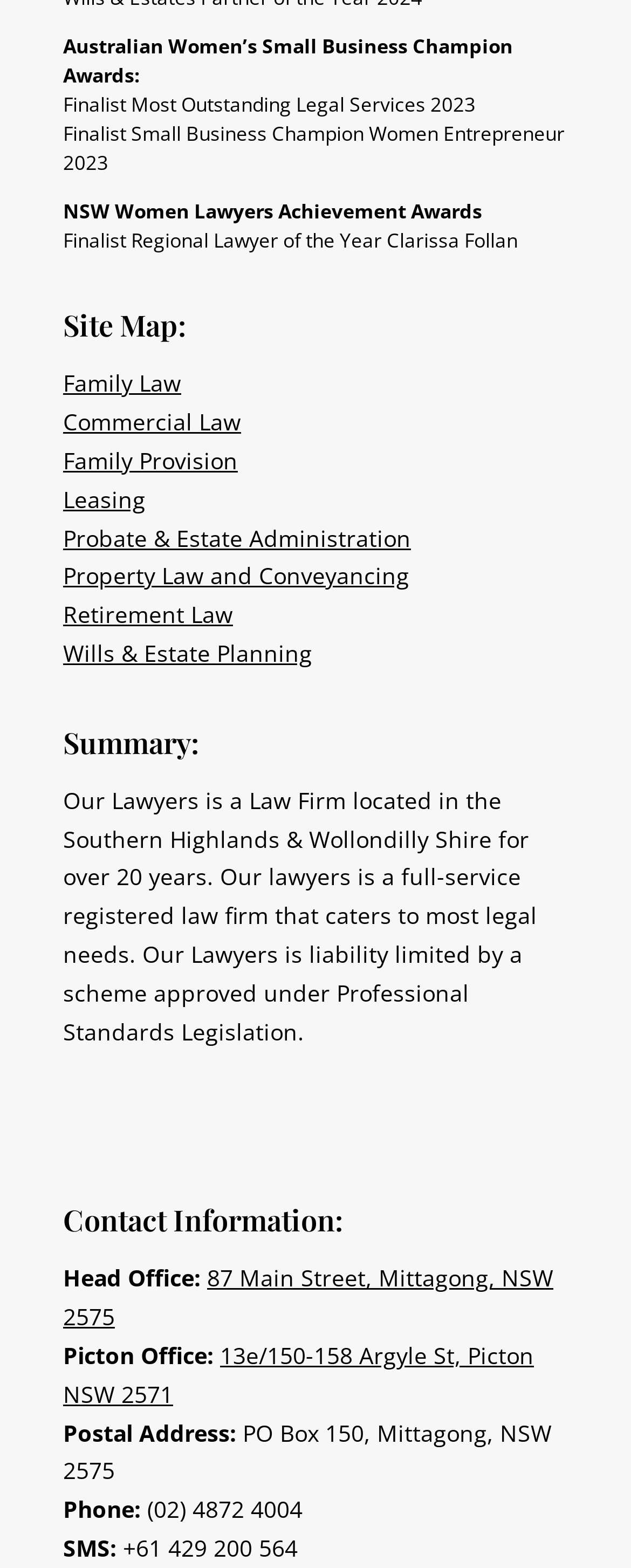Please identify the bounding box coordinates of the clickable area that will fulfill the following instruction: "Call the office phone number". The coordinates should be in the format of four float numbers between 0 and 1, i.e., [left, top, right, bottom].

[0.233, 0.953, 0.479, 0.972]